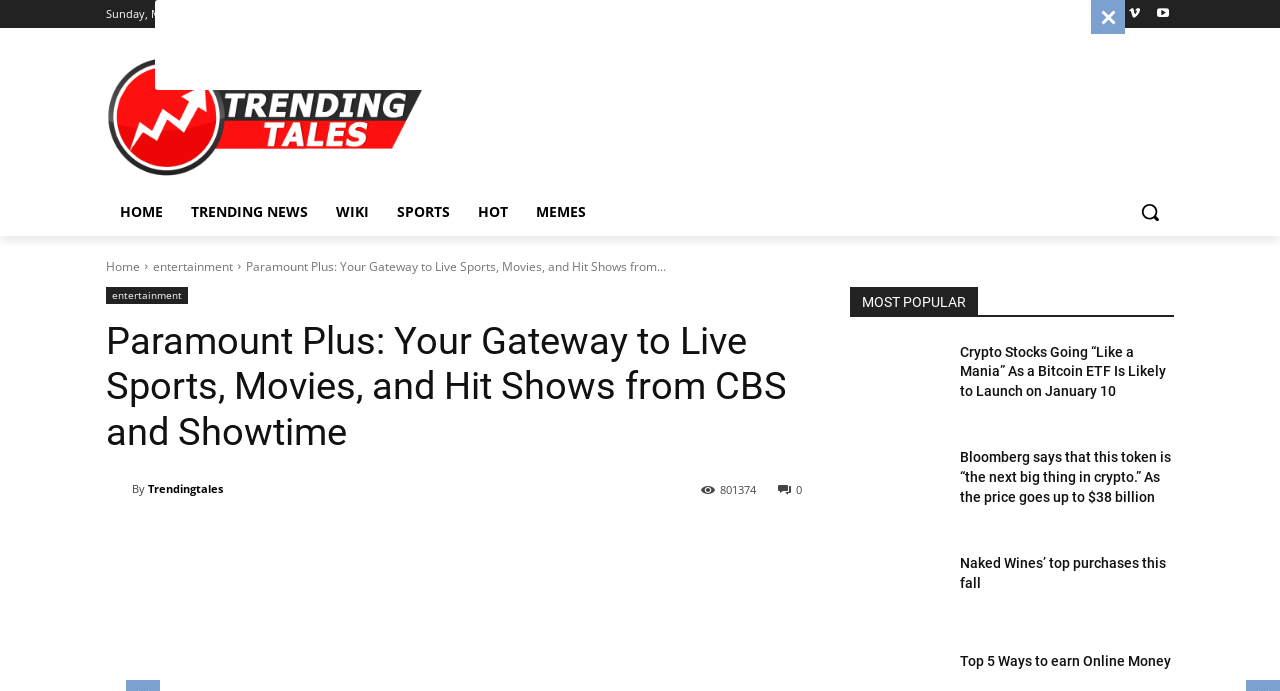Highlight the bounding box coordinates of the region I should click on to meet the following instruction: "Go to the home page".

[0.083, 0.271, 0.138, 0.341]